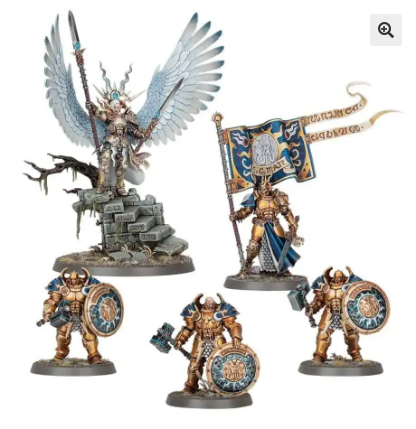Provide a comprehensive description of the image.

This image showcases a striking assembly of miniatures from the Warhammer Age of Sigmar universe, specifically featuring the Thunderstrike Command. The collection includes a commanding figure with majestic wings, symbolizing a celestial warrior, poised on a detailed stone pedestal. Surrounding this central figure are three armored soldiers, each equipped with distinctive weapons and shields that exhibit intricate designs. One of the soldiers stands prominently as a banner bearer, proudly displaying a flag embellished with emblems reflecting the faction's heritage. The color palette features golden tones with blue accents, enhancing the regal appearance of the Thunderstrike Command. This image captures the essence of the miniatures, making them an ideal visual for the associated build instructions available for free download.